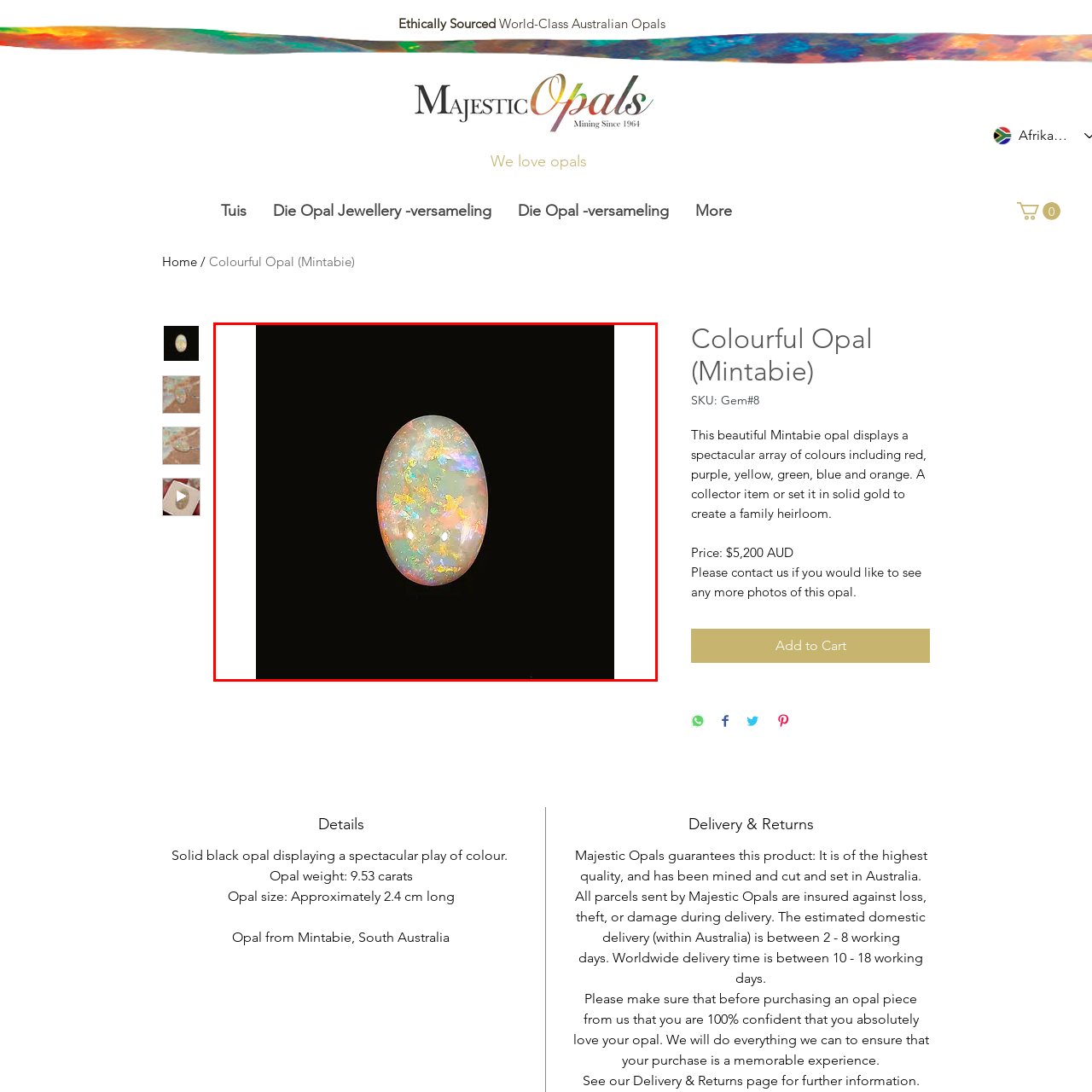What is the price of the opal?
Look at the image within the red bounding box and respond with a single word or phrase.

$5,200 AUD